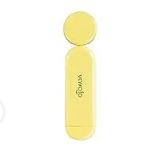Create a detailed narrative of what is happening in the image.

The image features a stylish and compact USB rechargeable book light designed for reading in various settings. Its sleek design includes a round head and an elongated body, both finished in a vibrant yellow color. The light is designed to be clip-on and is perfect for bookworms who enjoy reading in bed or in dim lighting. This specific product is part of a series of similar items showcased on a webpage, promoting easy access to a variety of reading accessories. The emphasis on portability and eye care features suggests that it is suitable for extended reading sessions, making it an ideal choice for avid readers.